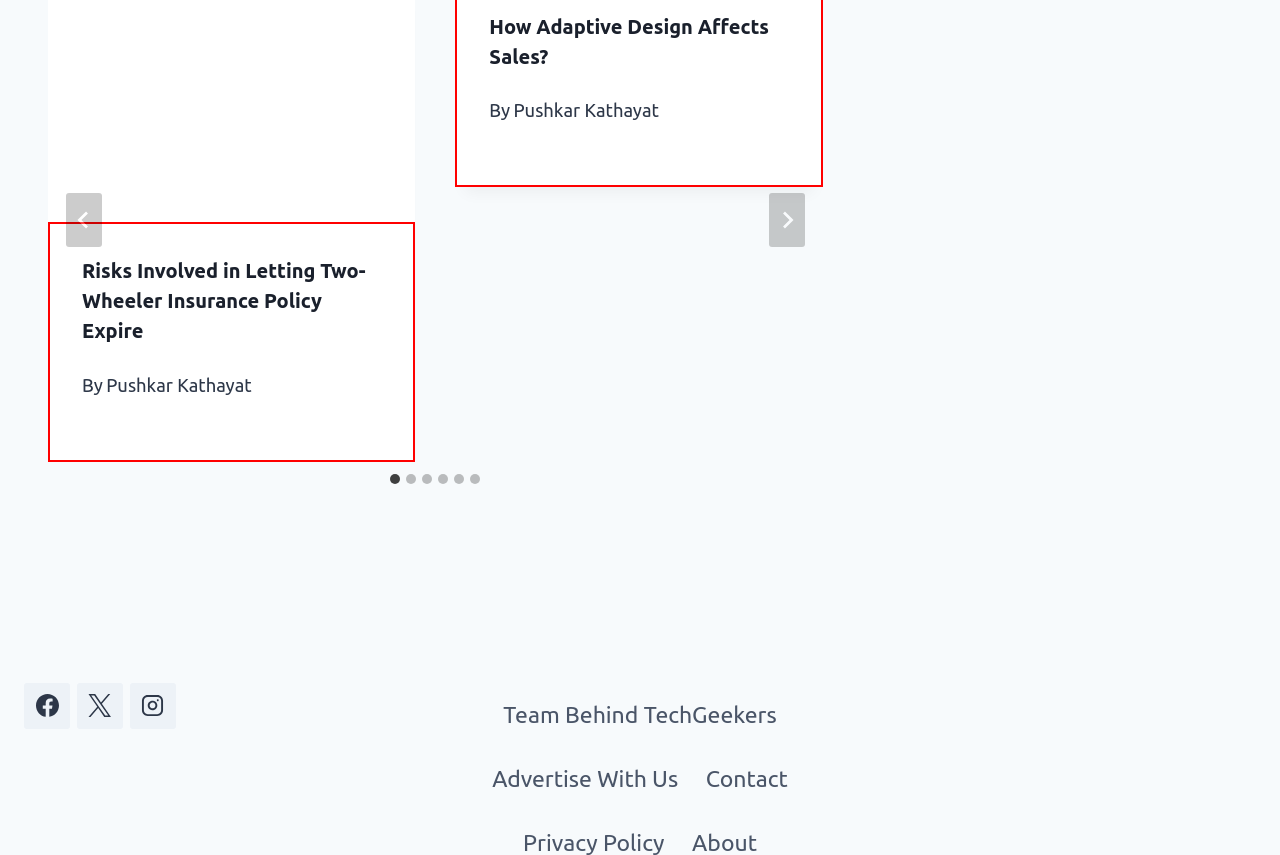Determine the bounding box coordinates of the clickable region to execute the instruction: "Click on the next button". The coordinates should be four float numbers between 0 and 1, denoted as [left, top, right, bottom].

[0.6, 0.226, 0.629, 0.289]